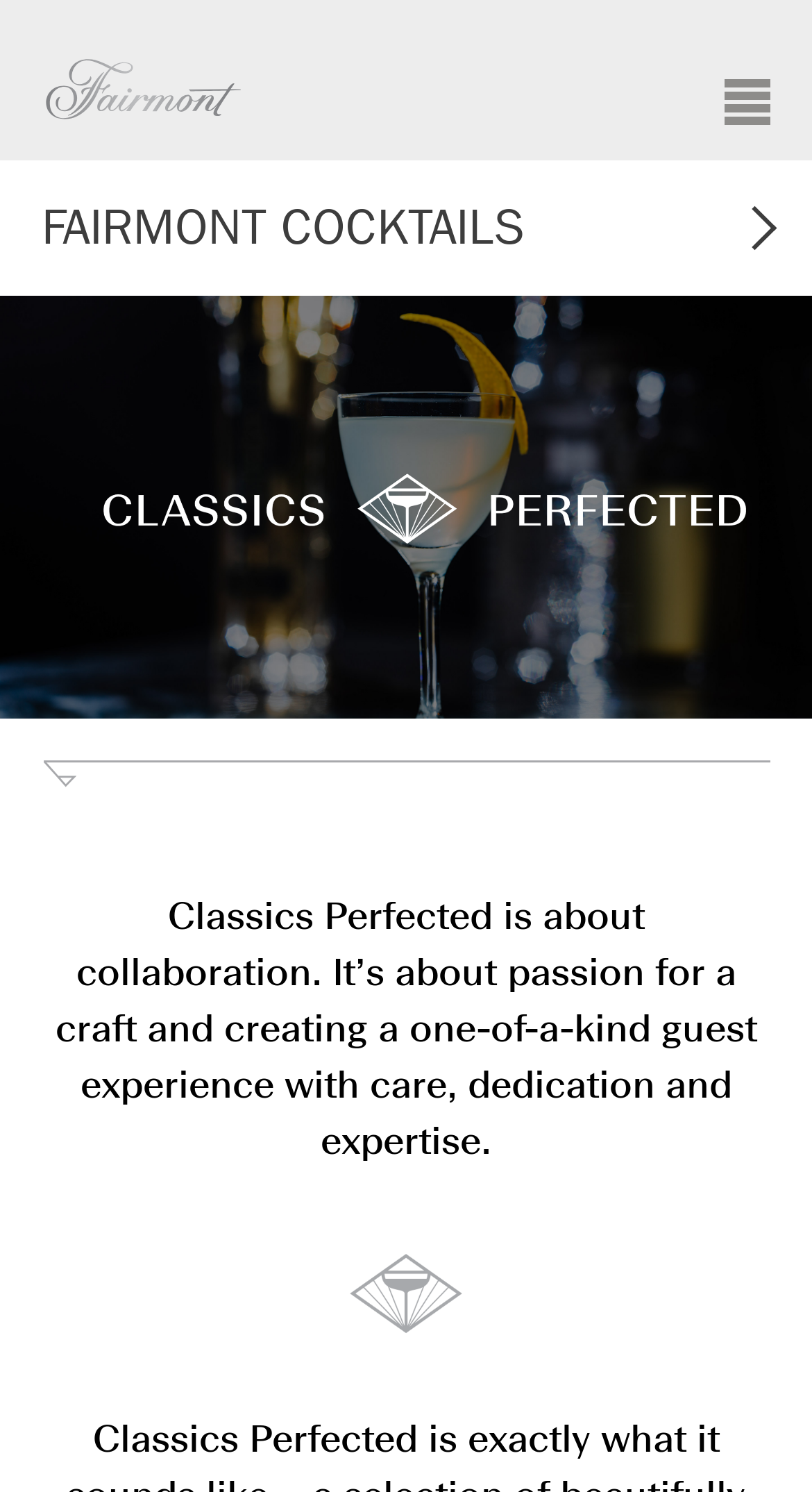Please provide the bounding box coordinates for the UI element as described: "Fairmont Cocktails". The coordinates must be four floats between 0 and 1, represented as [left, top, right, bottom].

[0.051, 0.107, 1.0, 0.198]